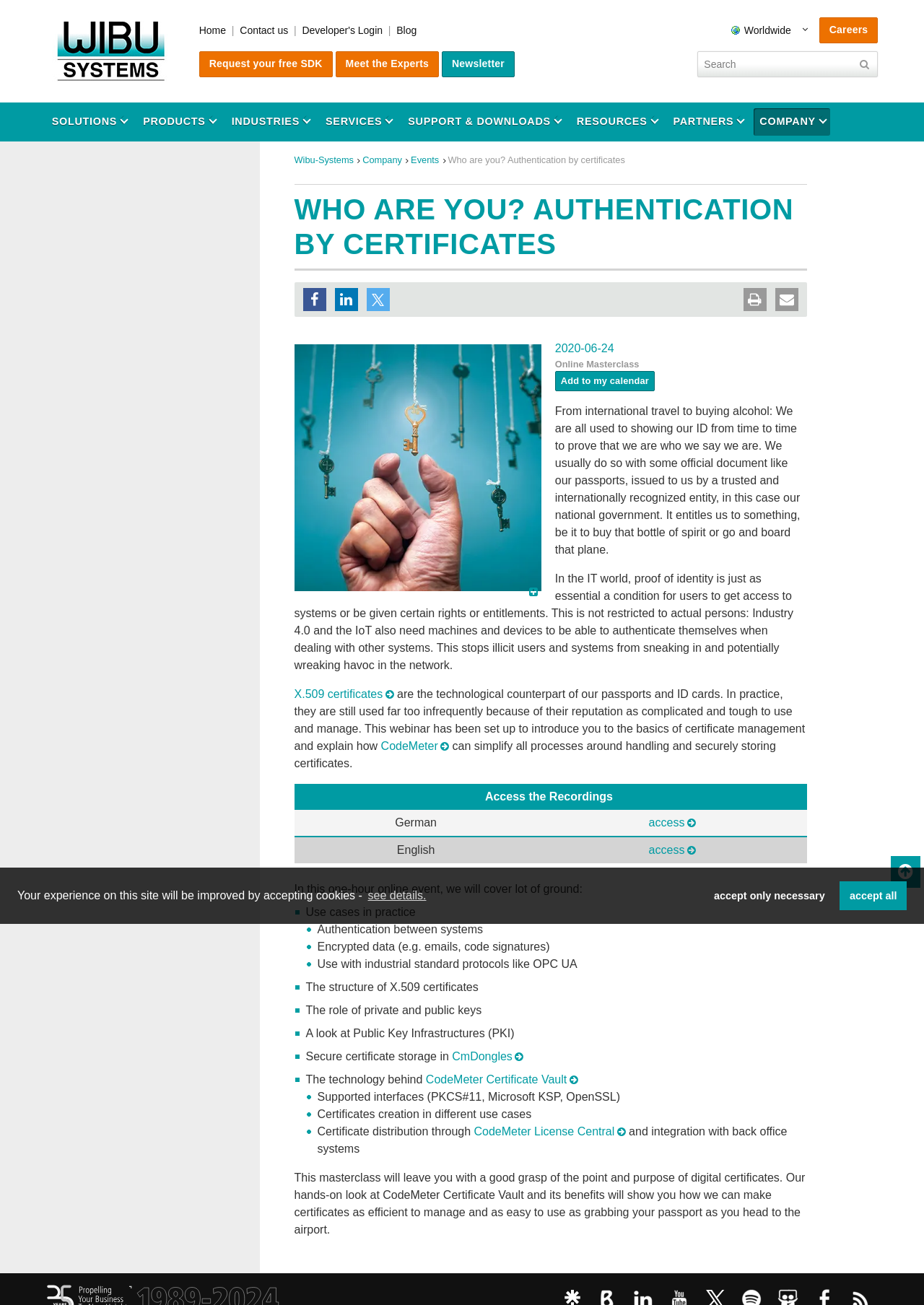Based on the visual content of the image, answer the question thoroughly: How many types of CodeMeter are there?

I counted the number of types of CodeMeter by looking at the links 'CodeMeter', 'CodeMeter TMR Server', 'CodeMeter Runtime', 'CodeMeter Embedded', 'CodeMeter µEmbedded', 'CodeMeter Core API', and 'CodeMeter Certificate Vault'.